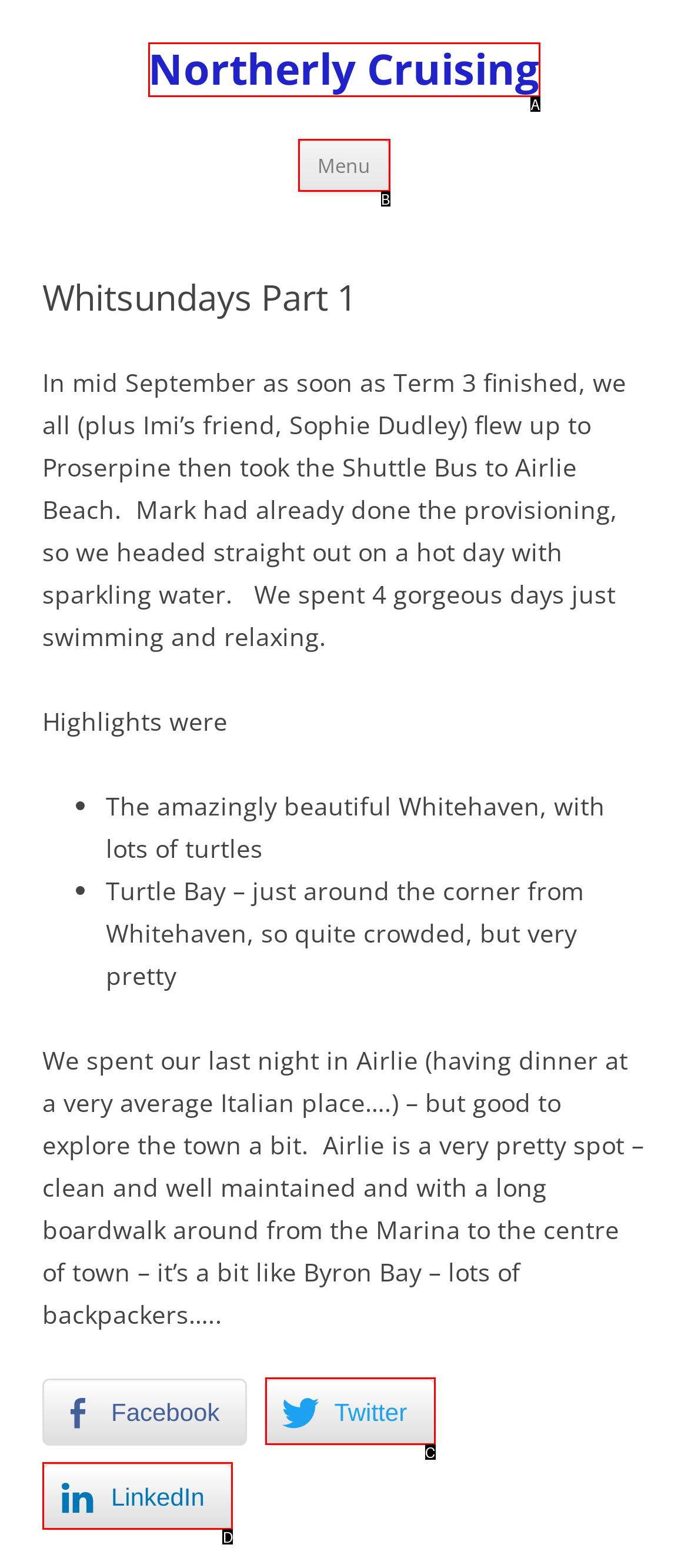Choose the option that aligns with the description: Northerly Cruising
Respond with the letter of the chosen option directly.

A